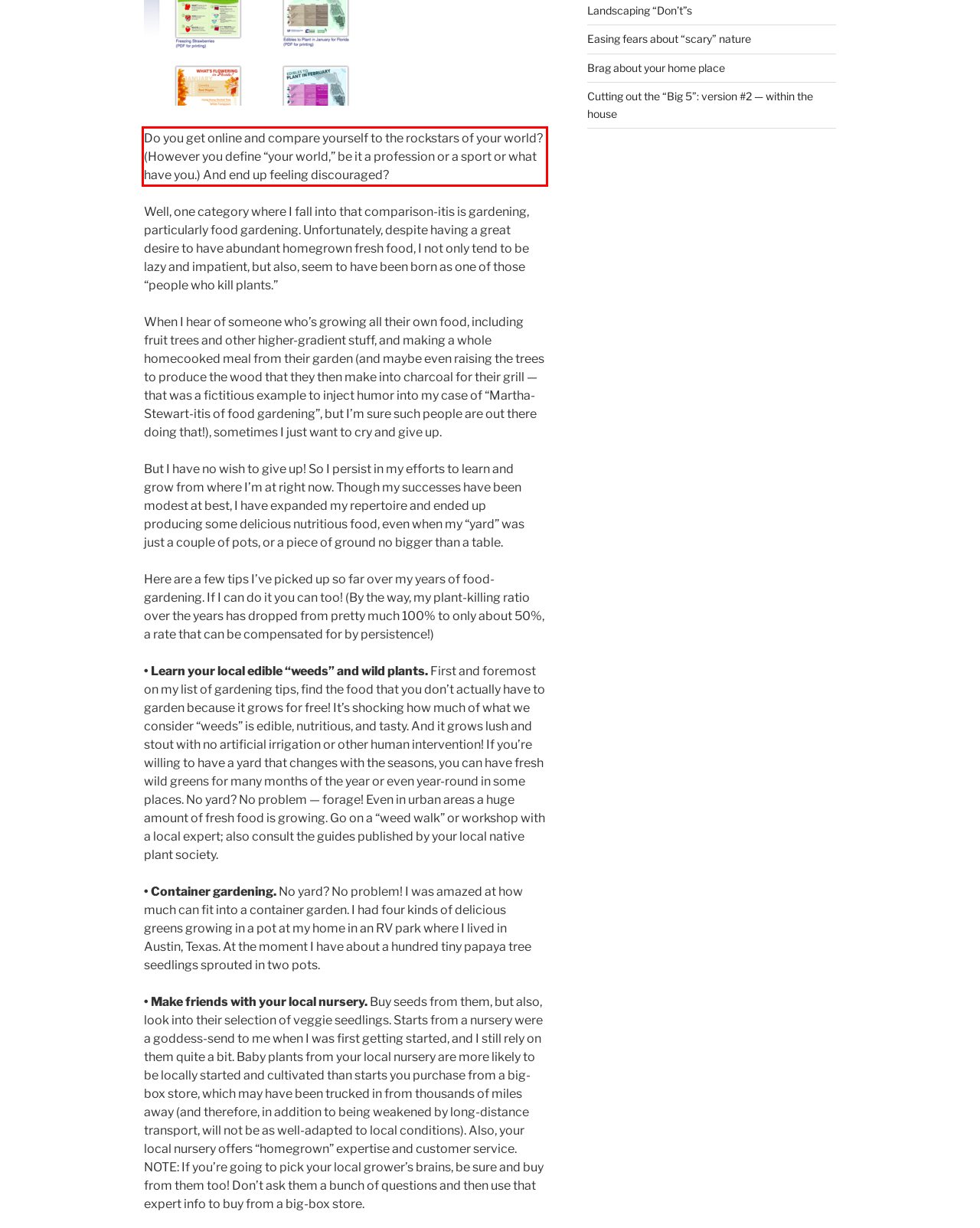The screenshot you have been given contains a UI element surrounded by a red rectangle. Use OCR to read and extract the text inside this red rectangle.

Do you get online and compare yourself to the rockstars of your world? (However you define “your world,” be it a profession or a sport or what have you.) And end up feeling discouraged?